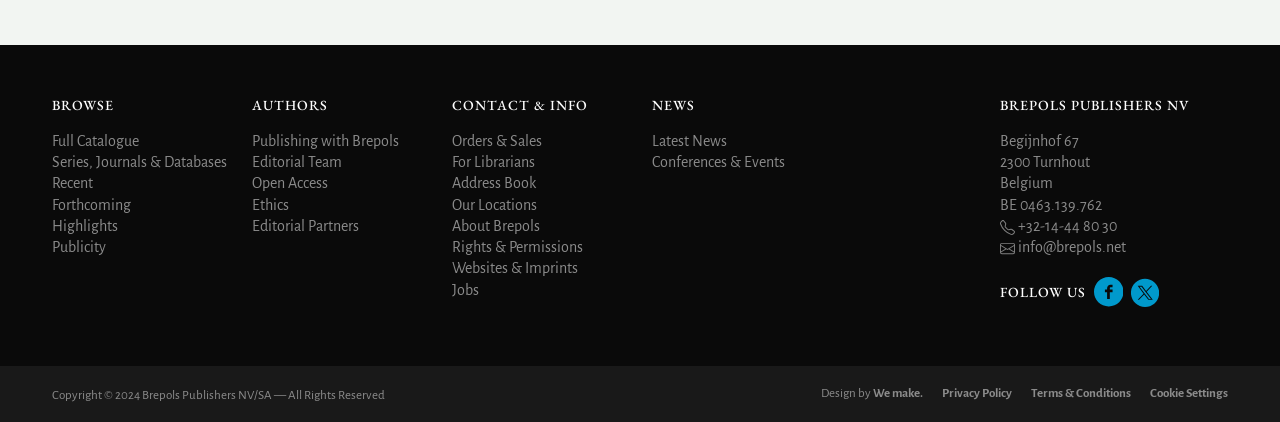Please find the bounding box coordinates (top-left x, top-left y, bottom-right x, bottom-right y) in the screenshot for the UI element described as follows: Design by We make.

[0.641, 0.916, 0.721, 0.947]